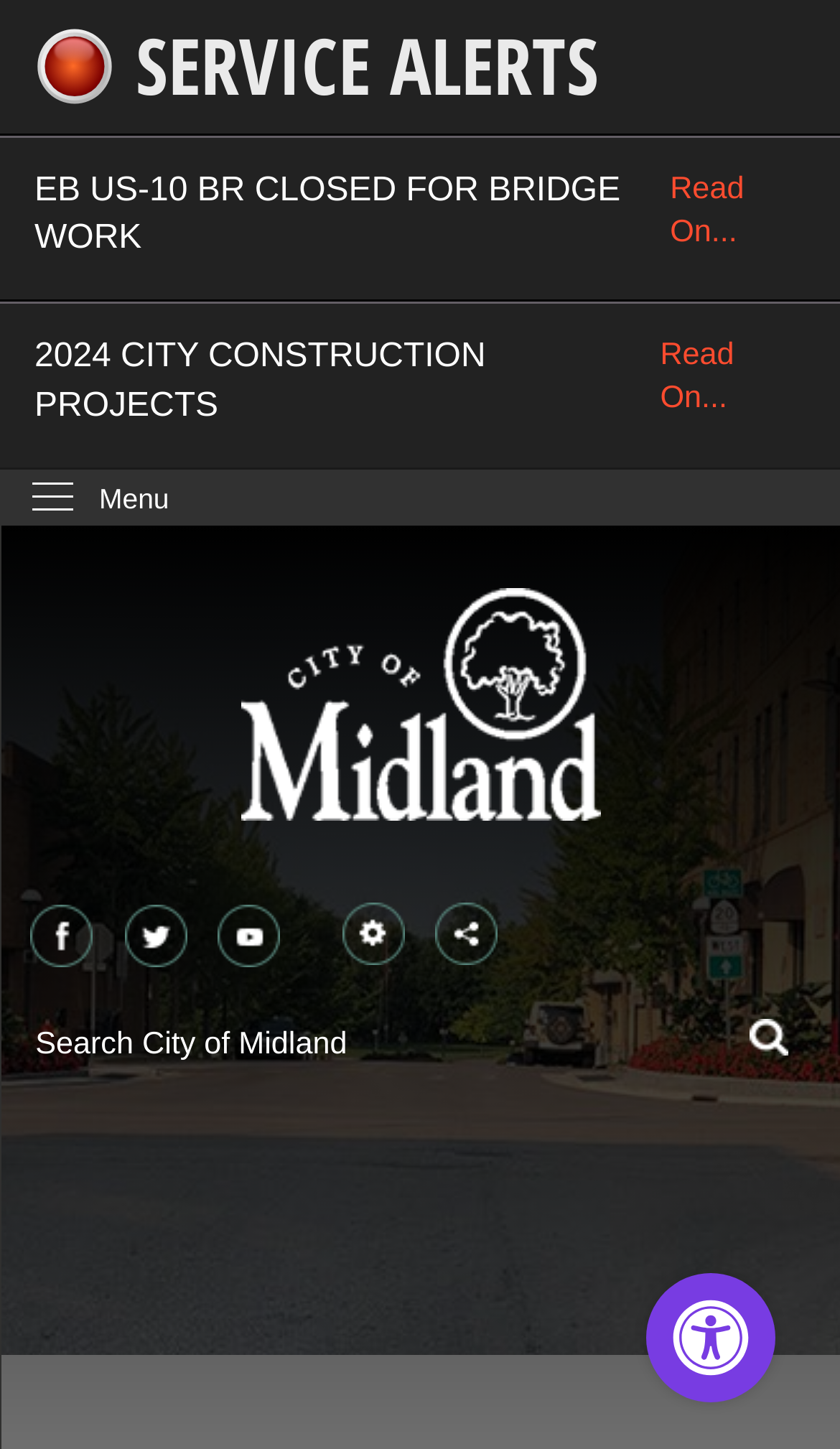Pinpoint the bounding box coordinates of the area that must be clicked to complete this instruction: "go to page 2".

None